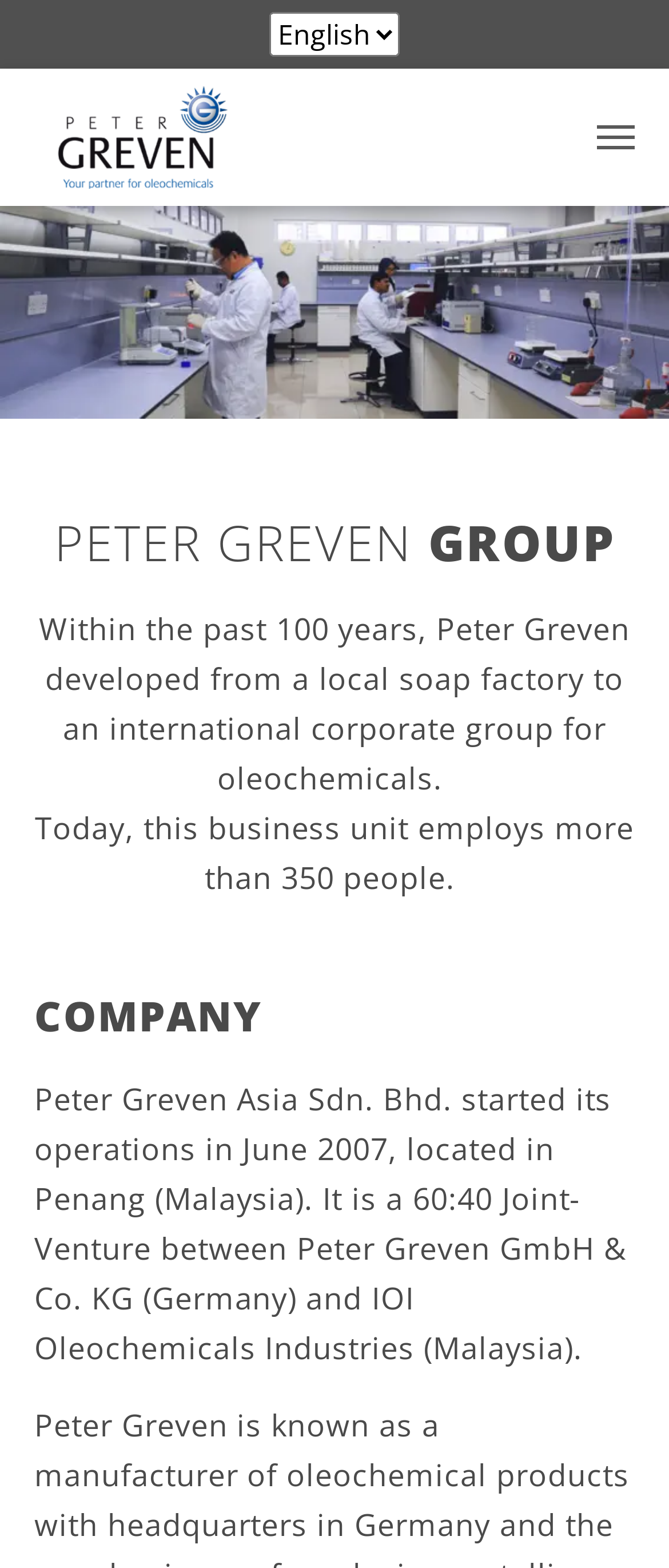What is the business unit of Peter Greven Asia?
Can you provide an in-depth and detailed response to the question?

The business unit of Peter Greven Asia can be inferred from the text 'Within the past 100 years, Peter Greven developed from a local soap factory to an international corporate group for oleochemicals.' which is located in the middle of the webpage.